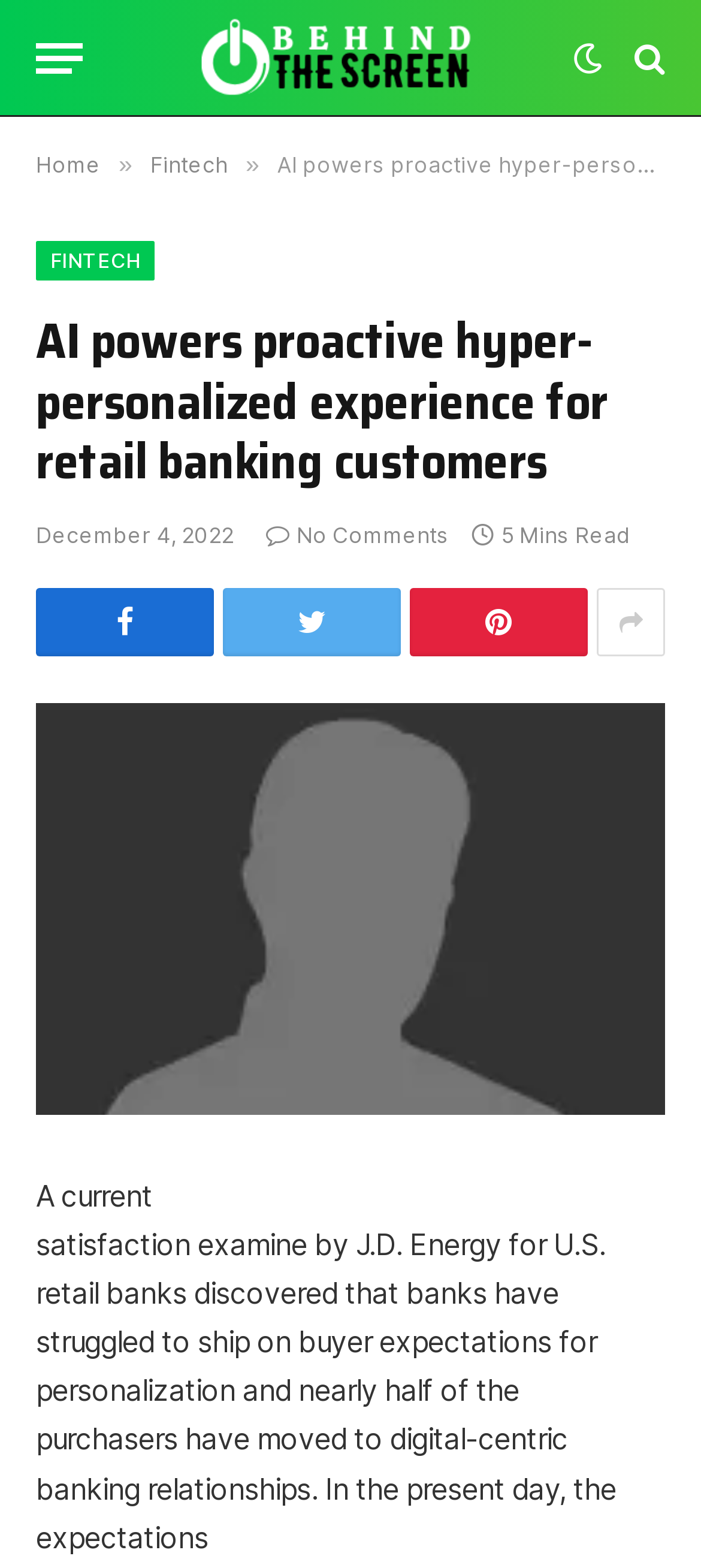Determine the bounding box coordinates of the region I should click to achieve the following instruction: "Share the article". Ensure the bounding box coordinates are four float numbers between 0 and 1, i.e., [left, top, right, bottom].

[0.585, 0.375, 0.838, 0.419]